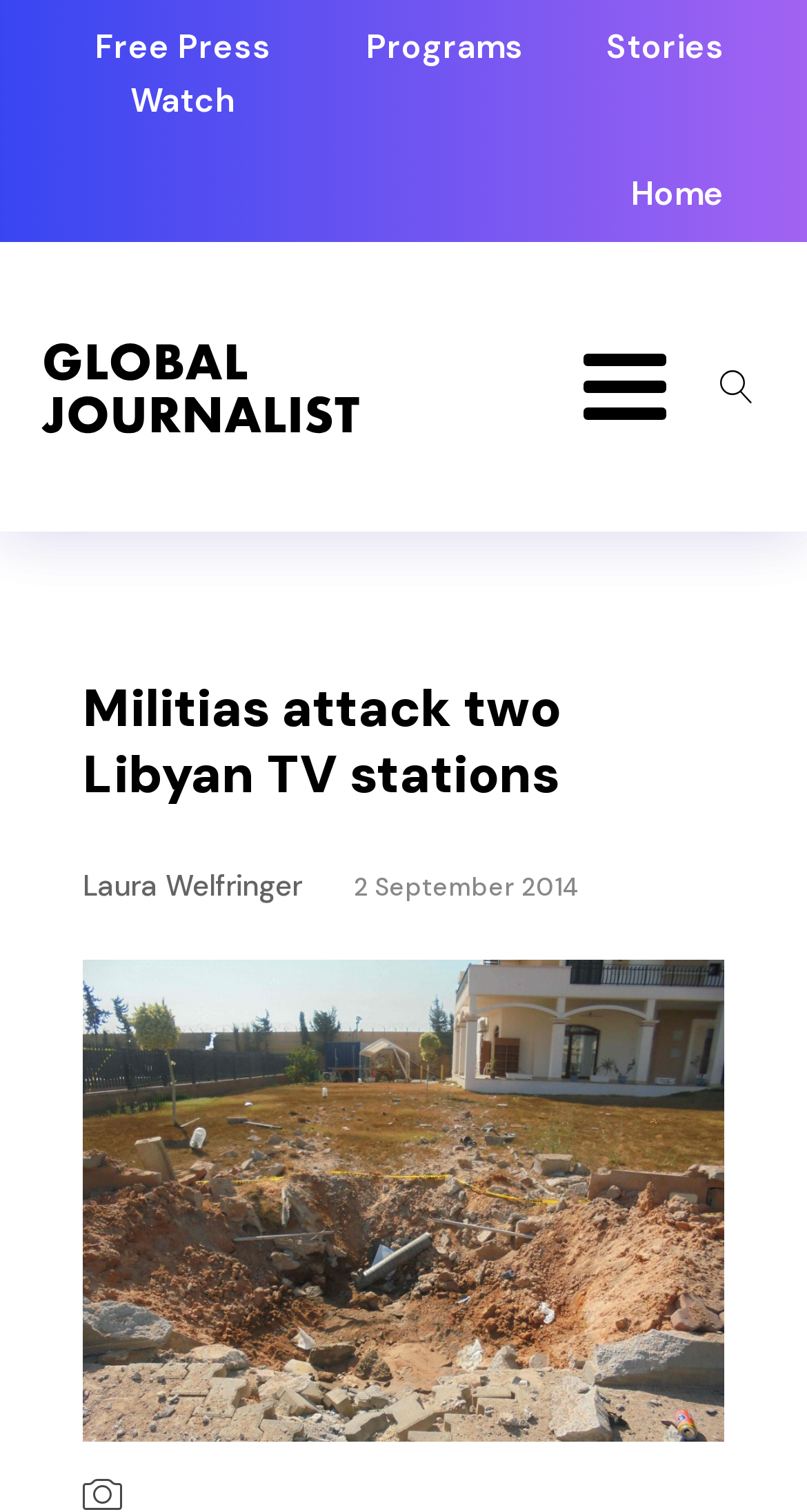Give the bounding box coordinates for the element described as: "+966 56 398 3825".

None